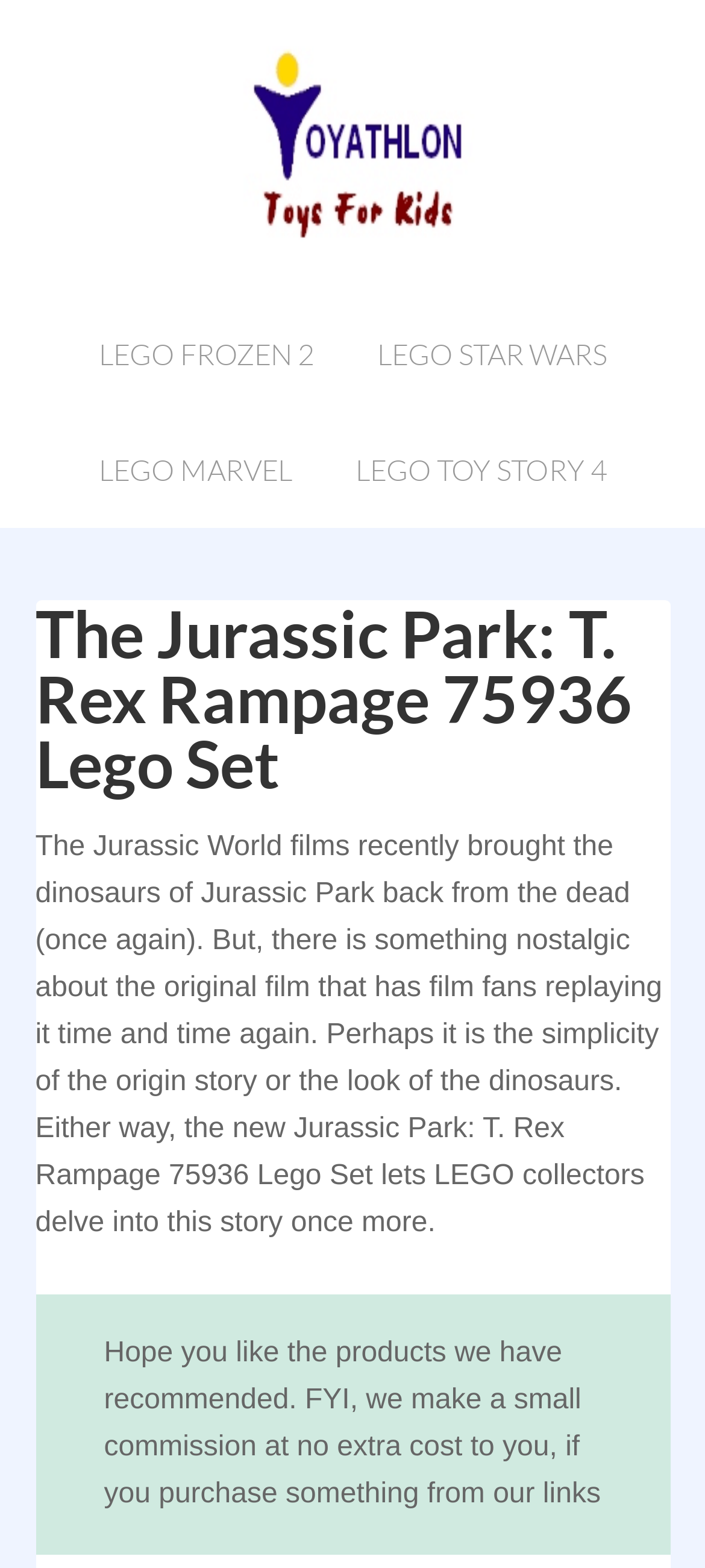Provide a thorough description of the webpage's content and layout.

The webpage is about the Jurassic Park: T. Rex Rampage 75936 Lego Set. At the top, there are four links to other Lego sets, including Lego Frozen 2, Lego Star Wars, Lego Marvel, and Lego Toy Story 4, arranged horizontally across the page. 

Below these links, there is a header section that takes up most of the width of the page, containing the title "The Jurassic Park: T. Rex Rampage 75936 Lego Set". 

Underneath the header, there is a paragraph of text that discusses the nostalgia of the original Jurassic Park film and how the new Lego set allows collectors to revisit the story. The text is positioned near the top of the page, taking up about half of the page's height.

At the bottom of the page, there is a small note that informs readers that the website earns a small commission if they purchase something from the provided links. This note is positioned near the bottom right corner of the page.